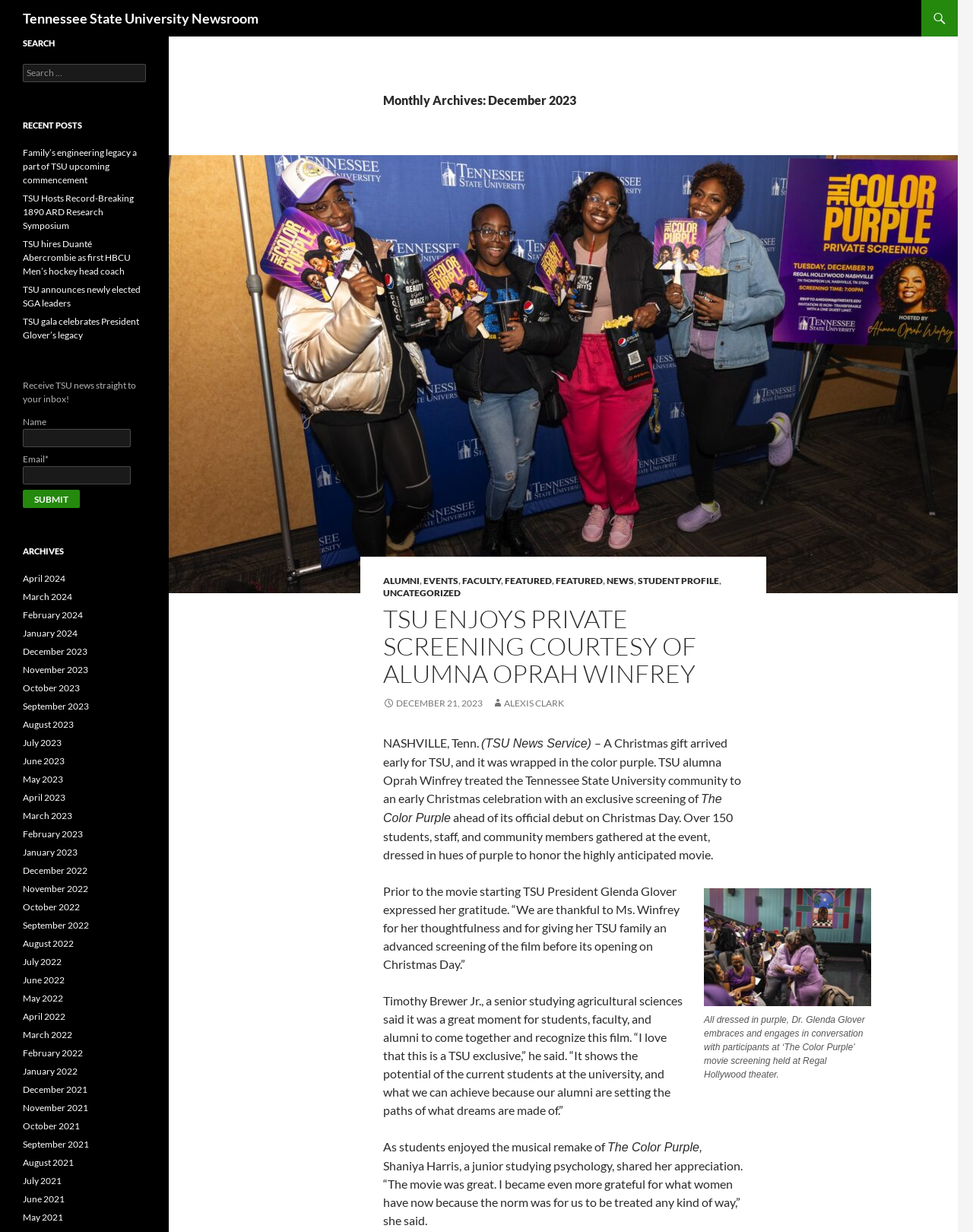What is the name of the movie screened at the event?
With the help of the image, please provide a detailed response to the question.

The name of the movie can be found in the text 'TSU alumna Oprah Winfrey treated the Tennessee State University community to an early Christmas celebration with an exclusive screening of The Color Purple ahead of its official debut on Christmas Day.' which is located in the main content area of the webpage.